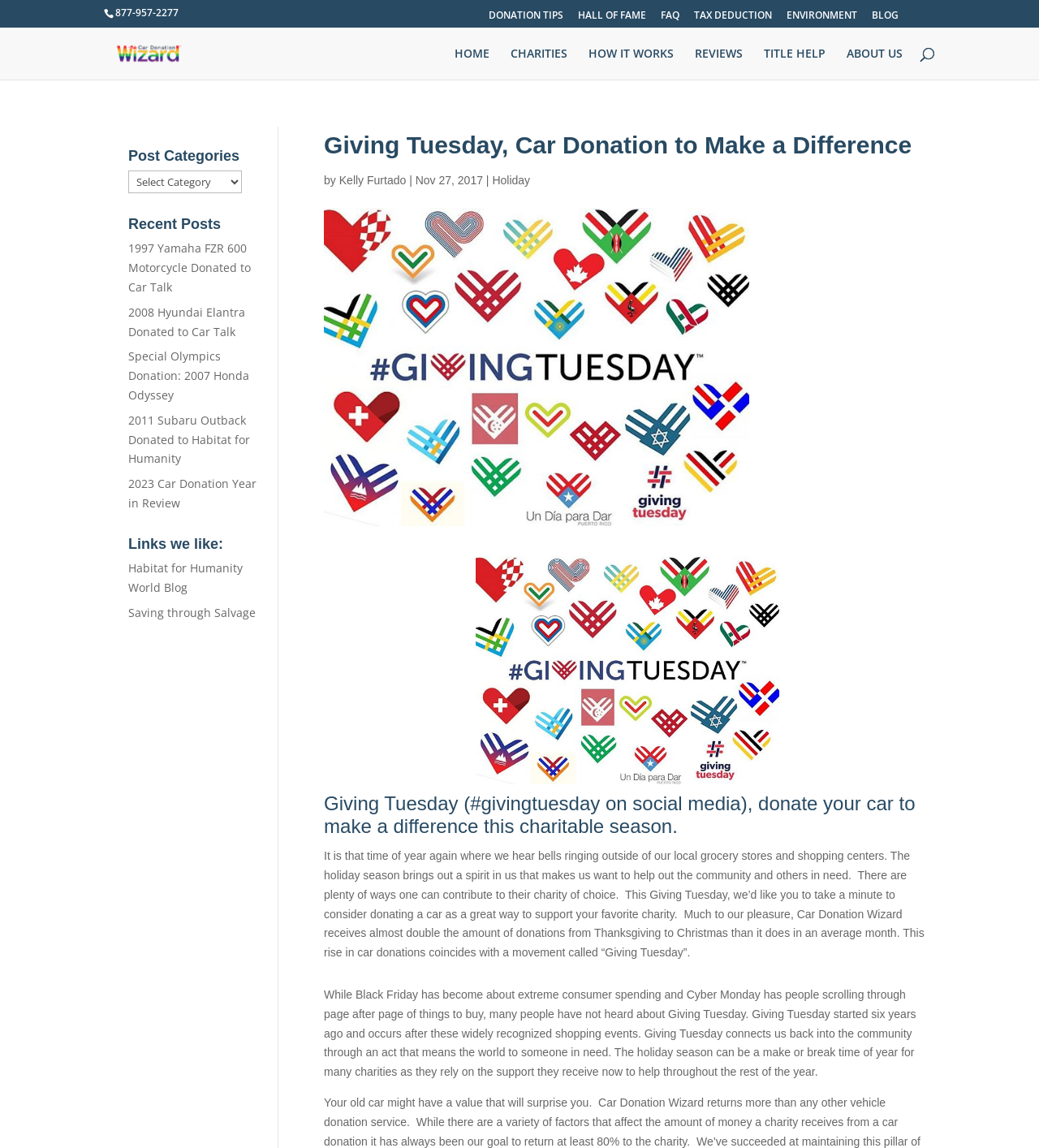What type of vehicle is mentioned in the recent posts section?
Can you give a detailed and elaborate answer to the question?

I looked at the recent posts section and saw a link to an article about a '1997 Yamaha FZR 600 Motorcycle' being donated to Car Talk, which led me to conclude that a motorcycle is one type of vehicle mentioned in this section.